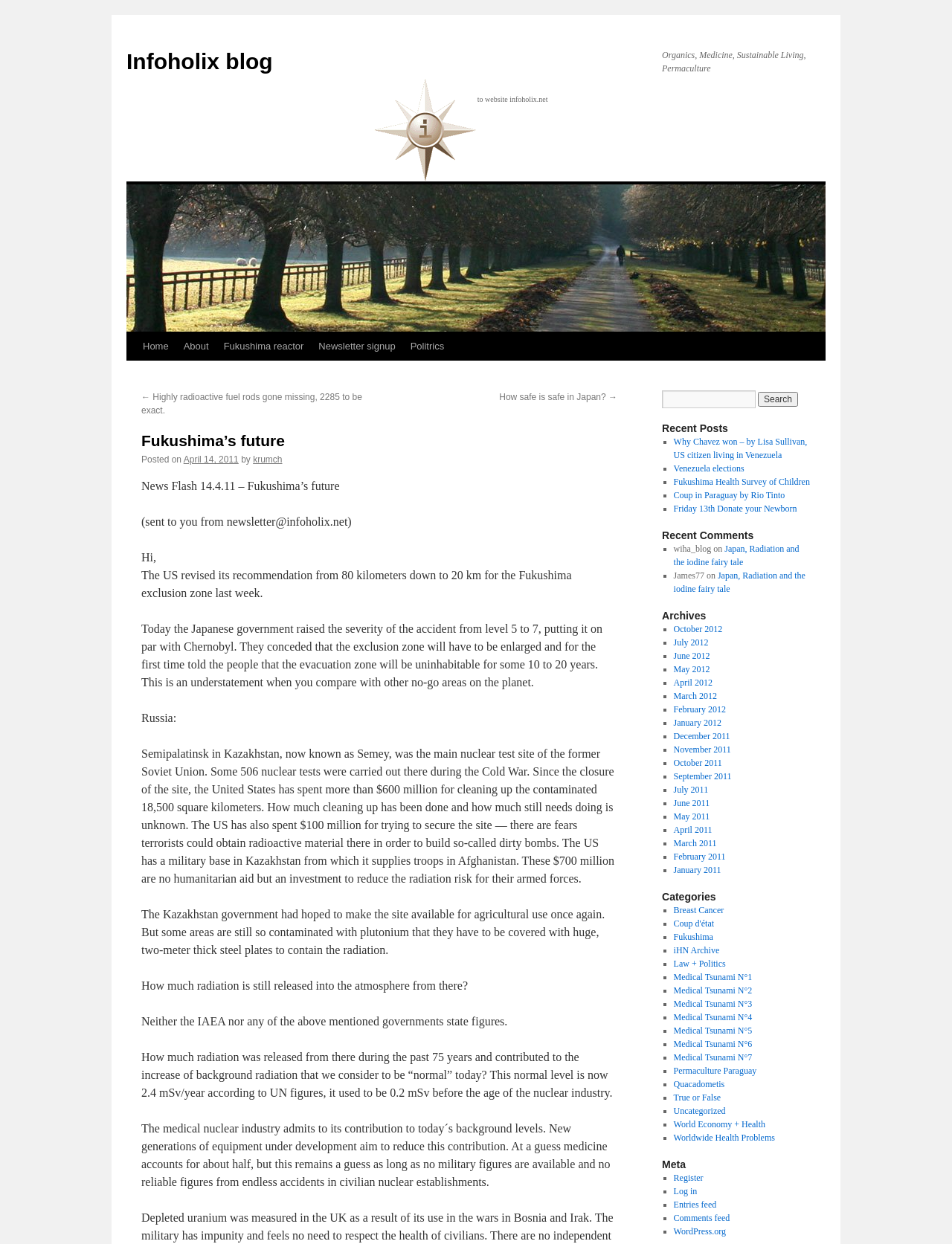Could you indicate the bounding box coordinates of the region to click in order to complete this instruction: "Read the recent post 'Why Chavez won – by Lisa Sullivan, US citizen living in Venezuela'".

[0.707, 0.351, 0.848, 0.37]